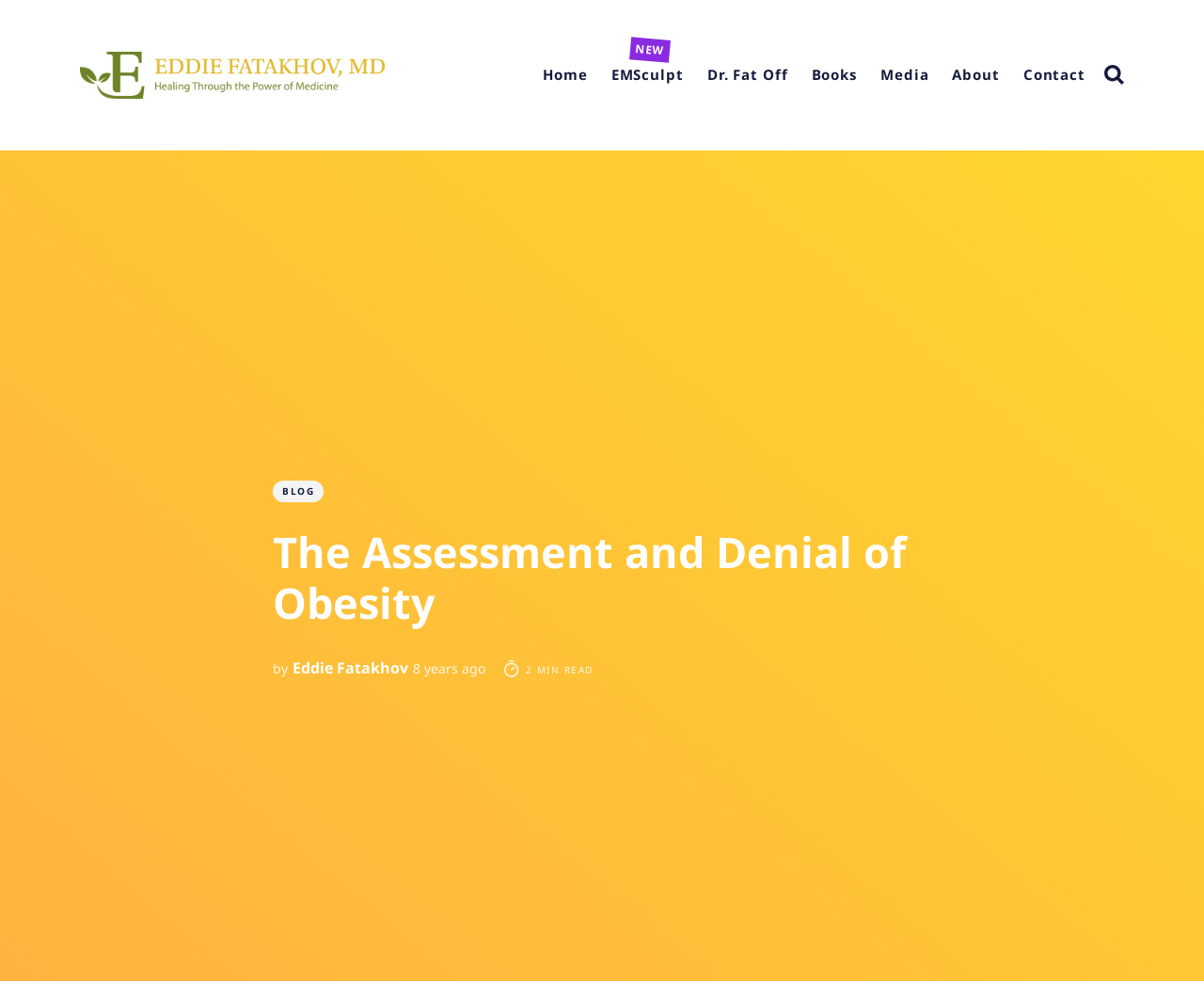Can you find the bounding box coordinates of the area I should click to execute the following instruction: "click on the link to the doctor's homepage"?

[0.066, 0.082, 0.32, 0.105]